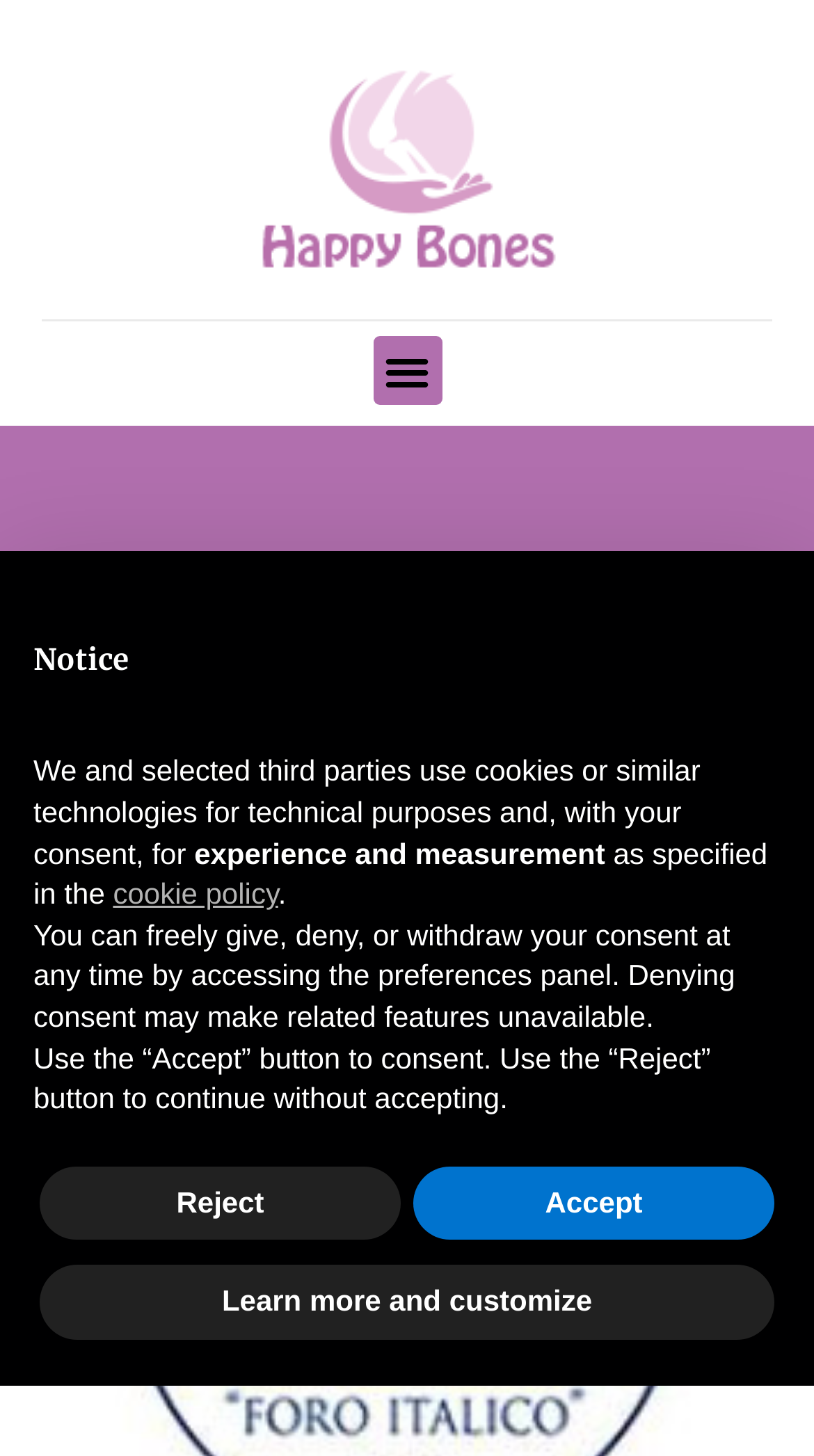Please use the details from the image to answer the following question comprehensively:
What is the notice about on the webpage?

The notice on the webpage is about the use of cookies and similar technologies by the website and selected third parties, and it informs users about their consent options.